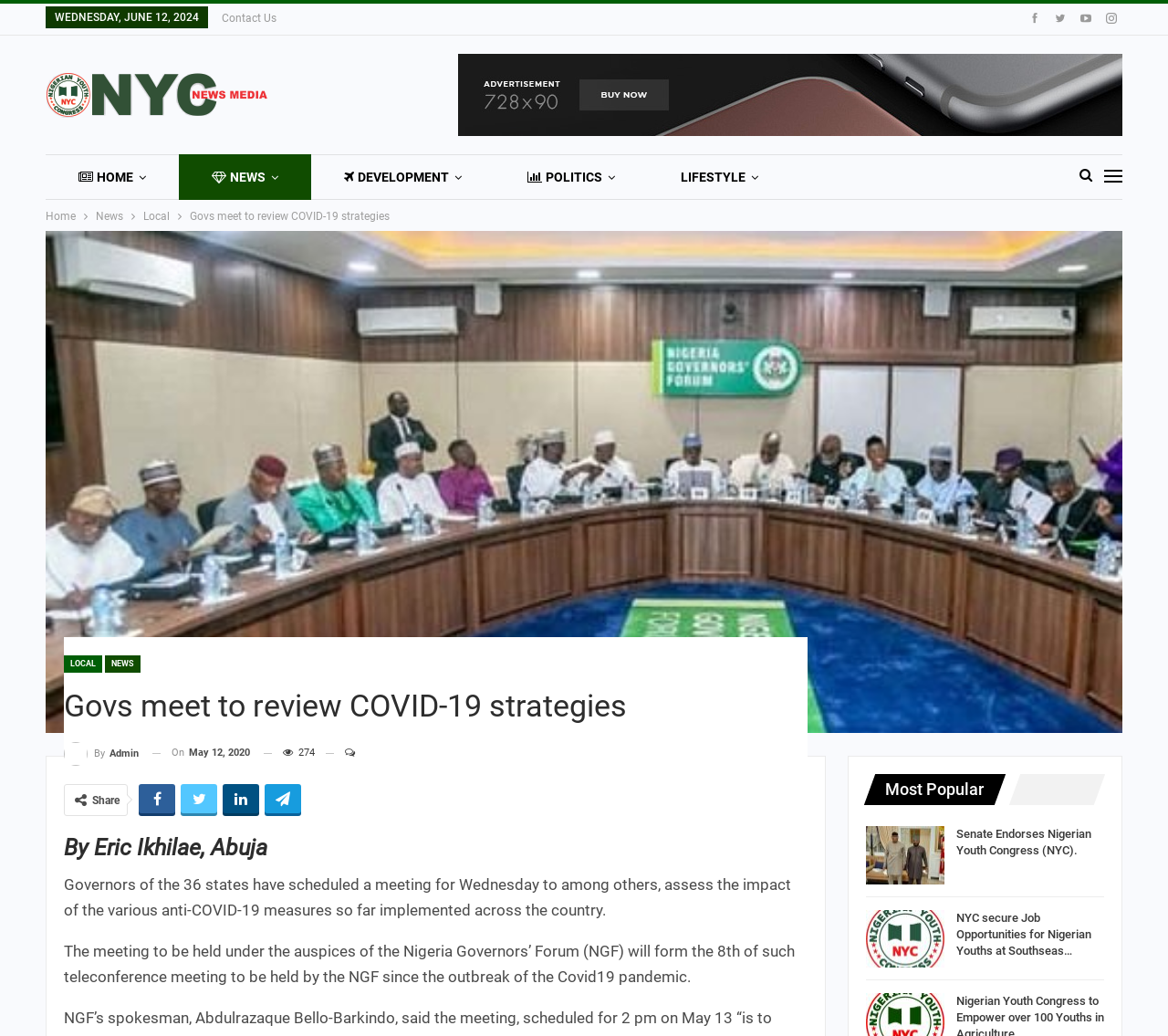Identify the bounding box coordinates of the specific part of the webpage to click to complete this instruction: "Read the article 'Govs meet to review COVID-19 strategies'".

[0.039, 0.223, 0.961, 0.707]